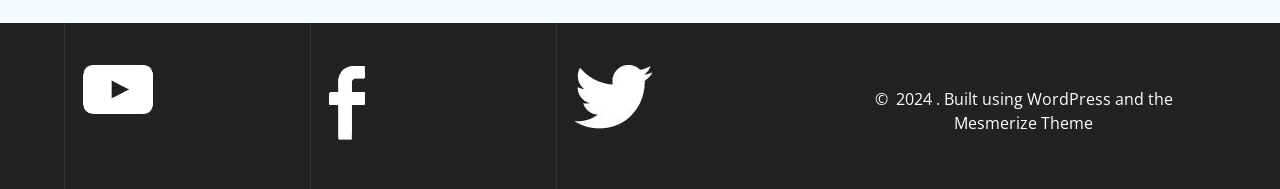From the details in the image, provide a thorough response to the question: What is the theme of the website?

The StaticText element at the bottom of the webpage mentions 'Built using WordPress and the Mesmerize Theme', which indicates that the theme of the website is Mesmerize Theme.